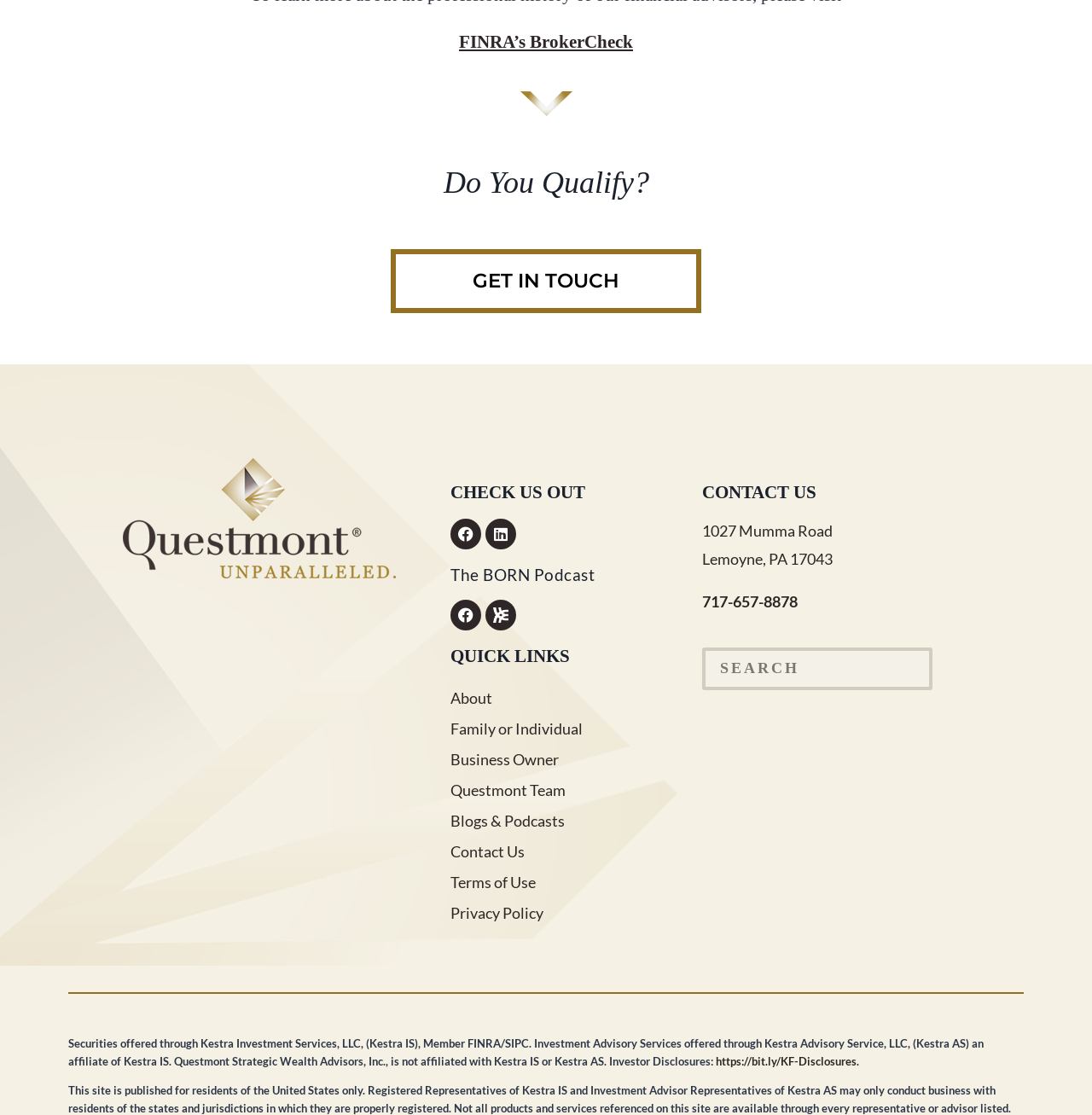Please indicate the bounding box coordinates for the clickable area to complete the following task: "Read about Questmont Team". The coordinates should be specified as four float numbers between 0 and 1, i.e., [left, top, right, bottom].

[0.412, 0.695, 0.643, 0.723]